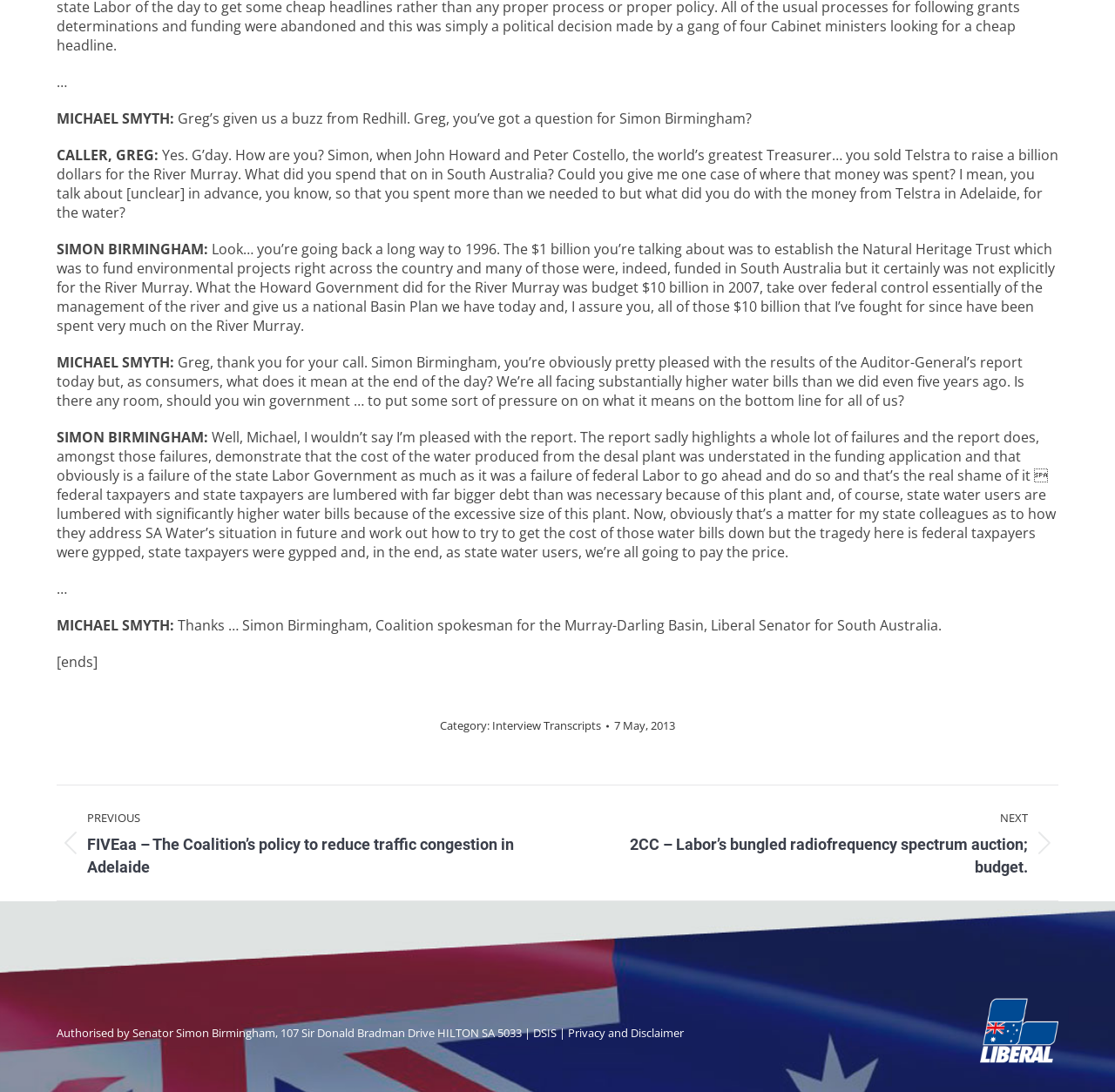What is the topic of the conversation?
Look at the image and provide a detailed response to the question.

Based on the text content, it appears that the conversation is between a caller, Greg, and a politician, Simon Birmingham, discussing the issue of water bills and the River Murray. The conversation revolves around the funding and management of the River Murray, with Greg asking about the expenditure of funds raised from the sale of Telstra and Simon Birmingham responding to his questions.